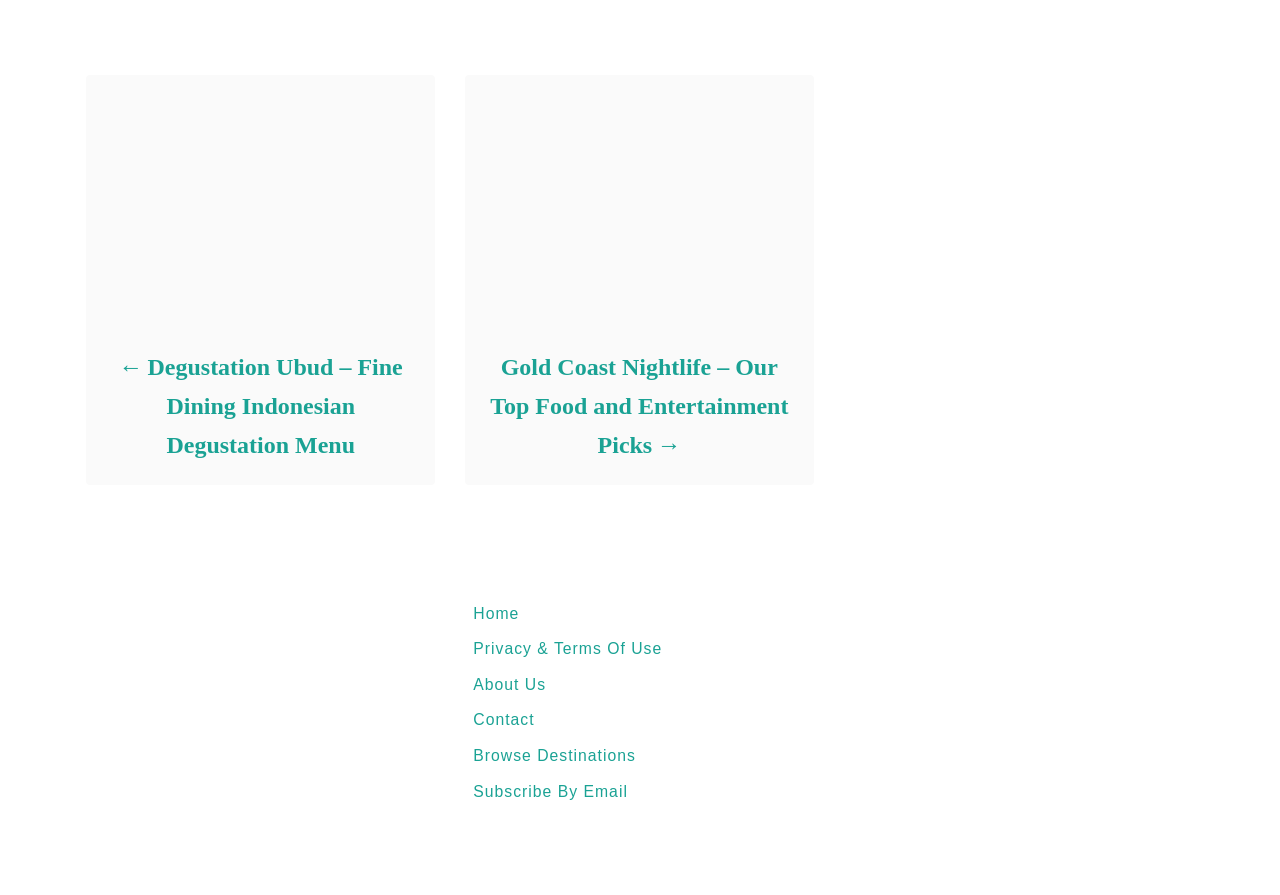Please provide the bounding box coordinates for the element that needs to be clicked to perform the following instruction: "go to home page". The coordinates should be given as four float numbers between 0 and 1, i.e., [left, top, right, bottom].

[0.37, 0.671, 0.63, 0.7]